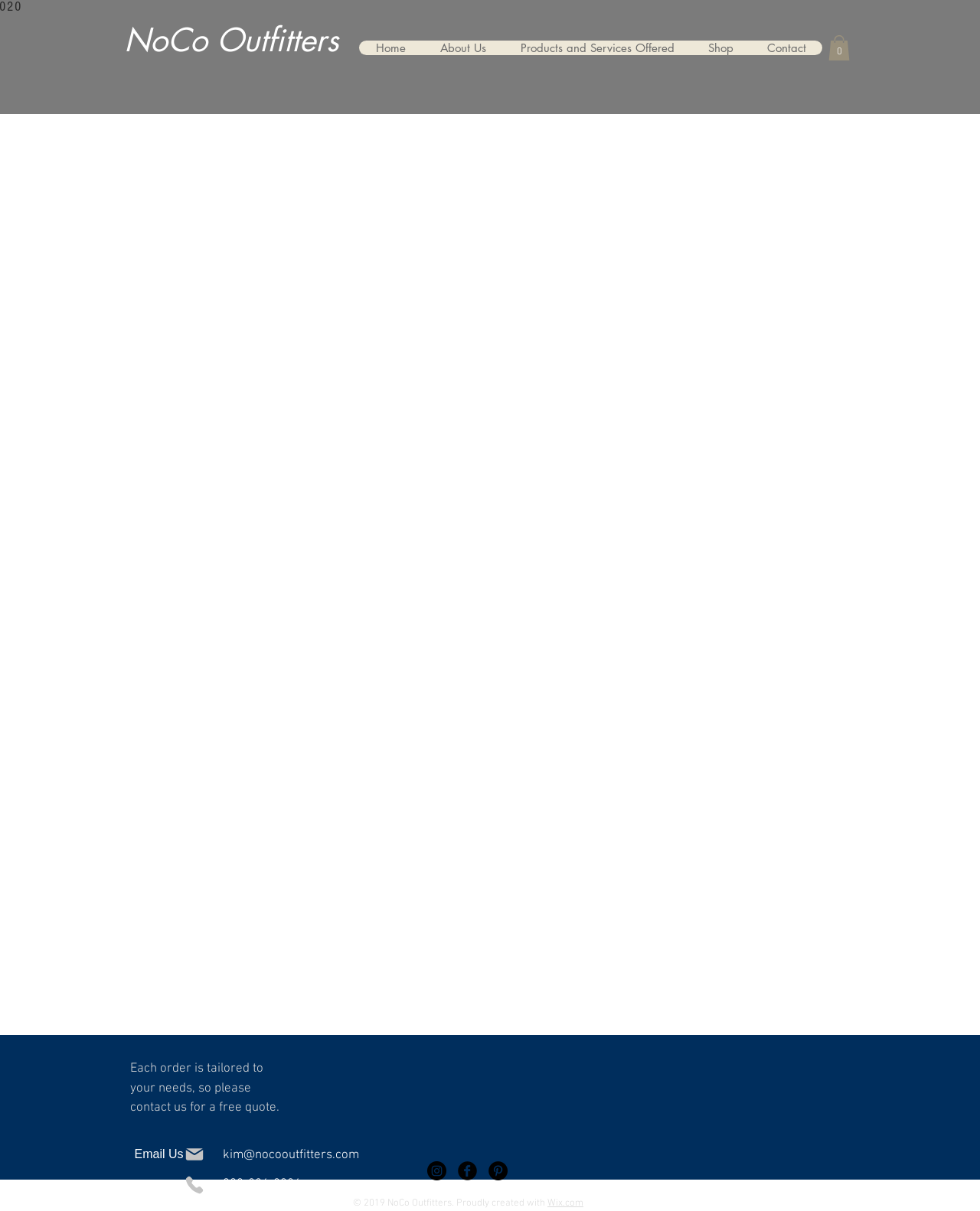Could you provide the bounding box coordinates for the portion of the screen to click to complete this instruction: "check cart"?

[0.845, 0.029, 0.867, 0.05]